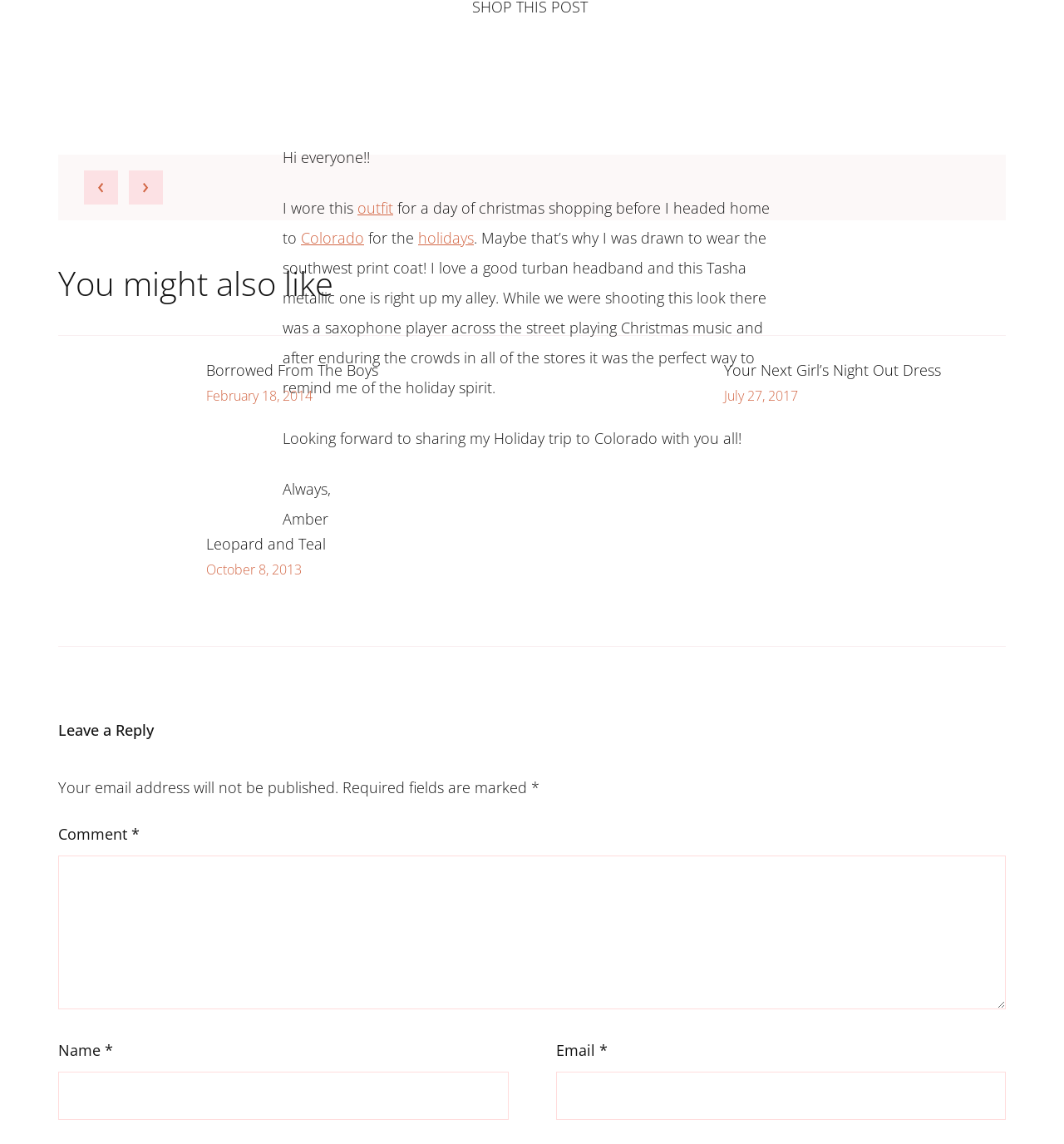Please identify the bounding box coordinates of the element's region that should be clicked to execute the following instruction: "Enter a comment in the textbox". The bounding box coordinates must be four float numbers between 0 and 1, i.e., [left, top, right, bottom].

[0.055, 0.748, 0.945, 0.882]